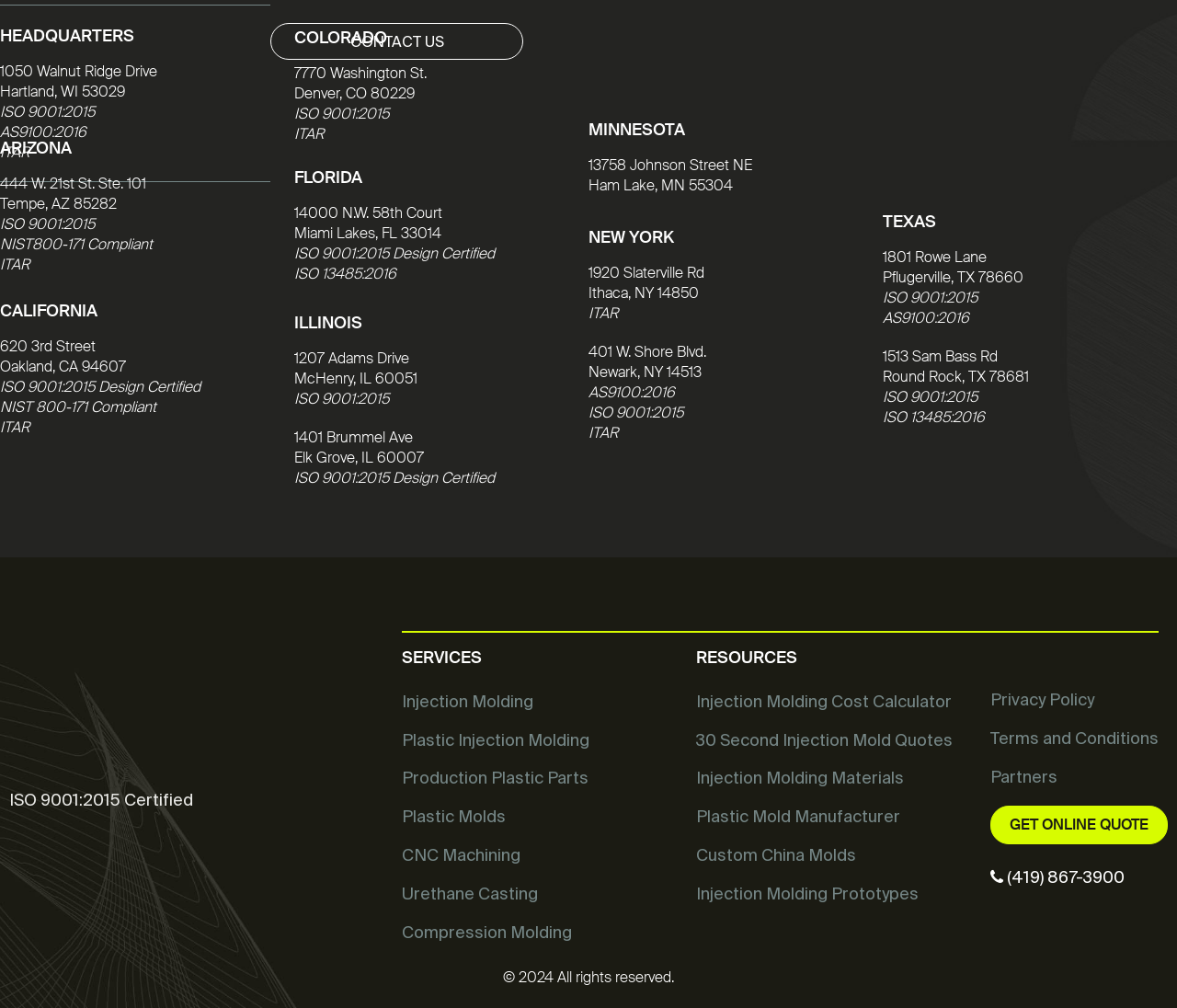Please determine the bounding box coordinates of the element's region to click for the following instruction: "Check the Privacy Policy".

[0.841, 0.684, 0.929, 0.703]